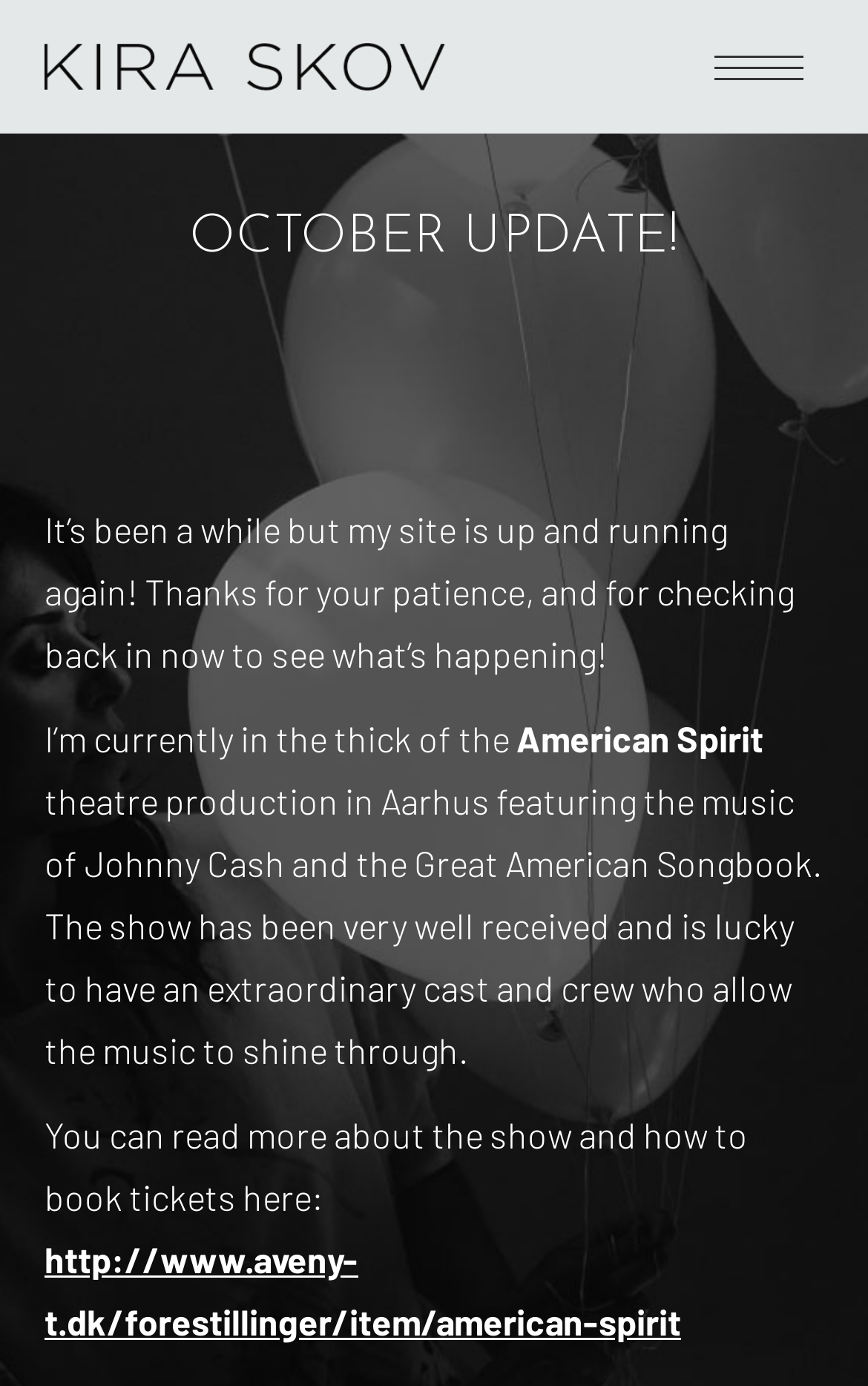Please provide a detailed answer to the question below by examining the image:
What is the author's name?

The author's name is mentioned in the link 'Kira Skov' at the top of the page, and also in the image caption 'Kira Skov', indicating that the author's name is Kira Skov.